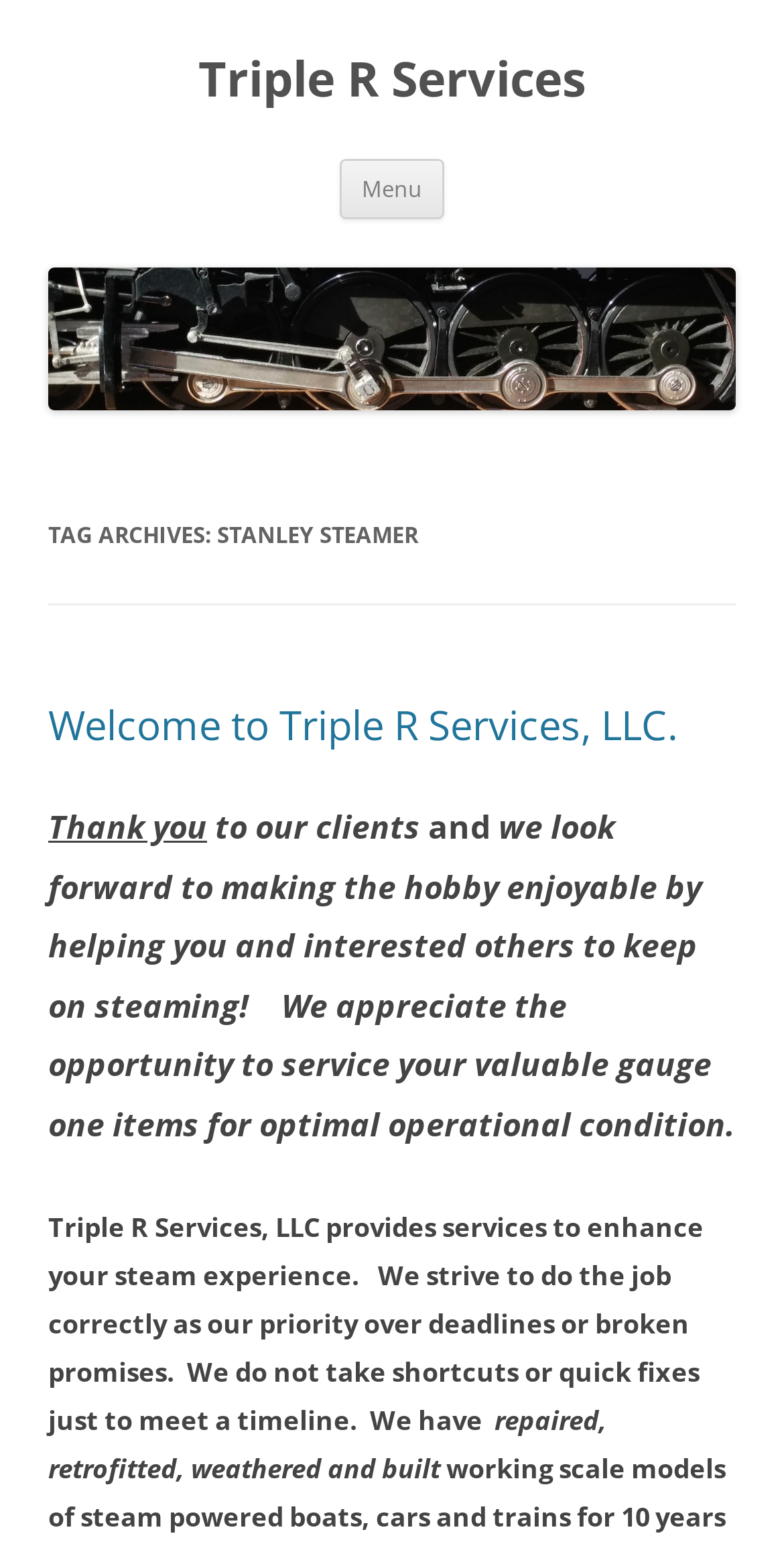What is the name of the company?
Please use the image to provide a one-word or short phrase answer.

Triple R Services